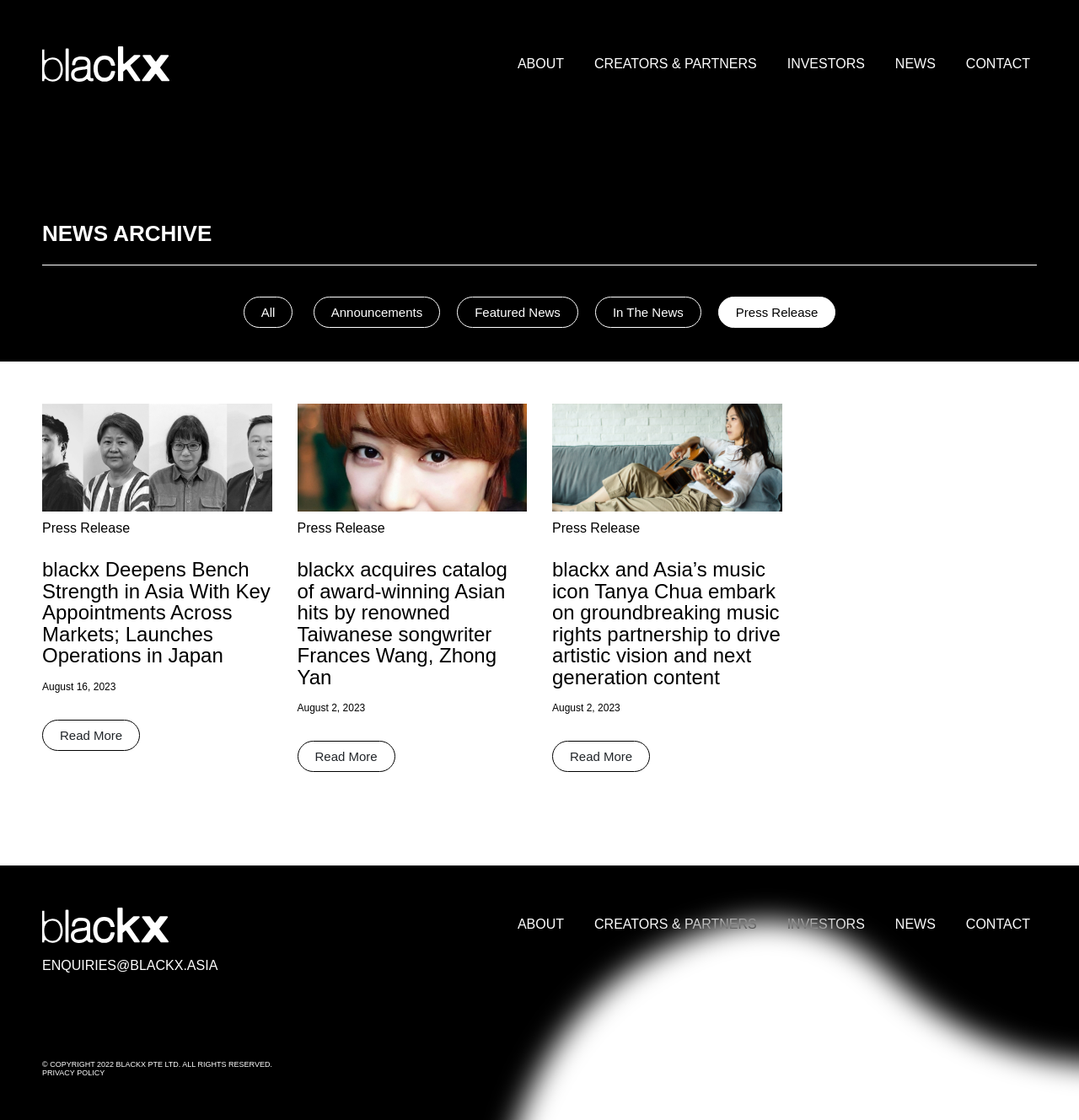Find the bounding box coordinates of the element I should click to carry out the following instruction: "View more news about blackx acquires catalog of award-winning Asian hits".

[0.275, 0.661, 0.366, 0.689]